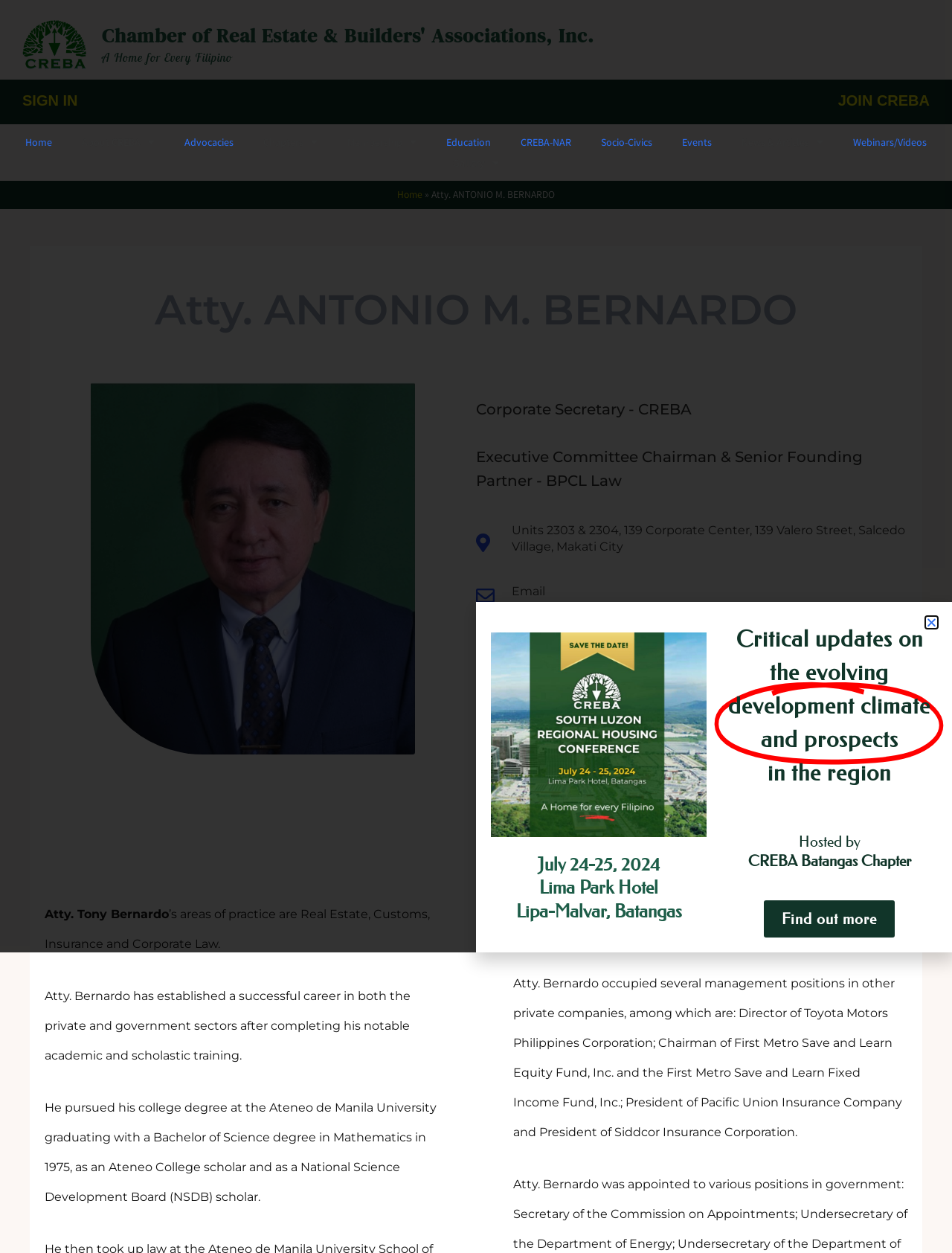Answer the question briefly using a single word or phrase: 
What is the topic of the event hosted by CREBA Batangas Chapter?

Development climate and prospects